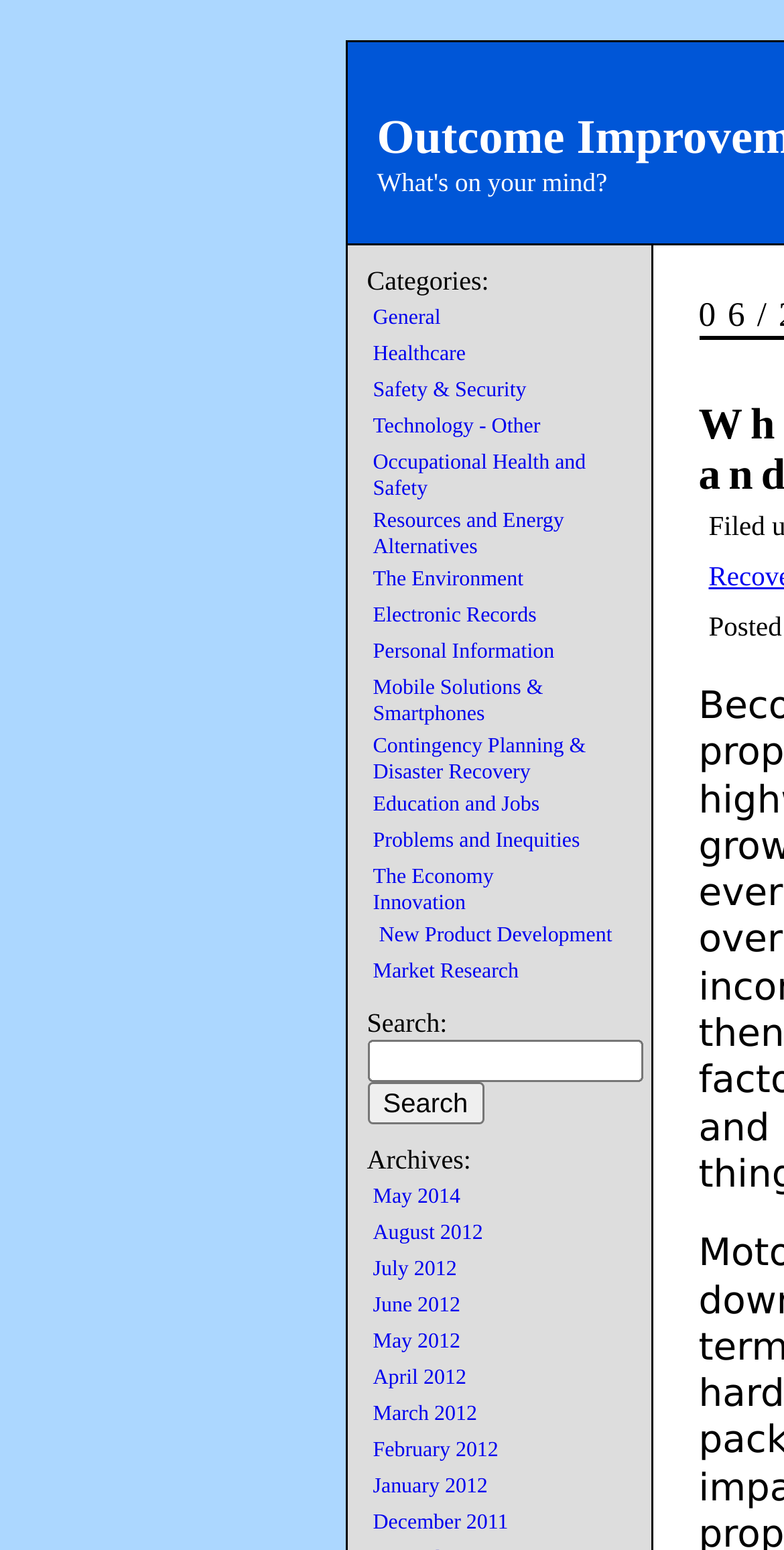Determine the bounding box coordinates for the element that should be clicked to follow this instruction: "Visit Recent Articles". The coordinates should be given as four float numbers between 0 and 1, in the format [left, top, right, bottom].

None